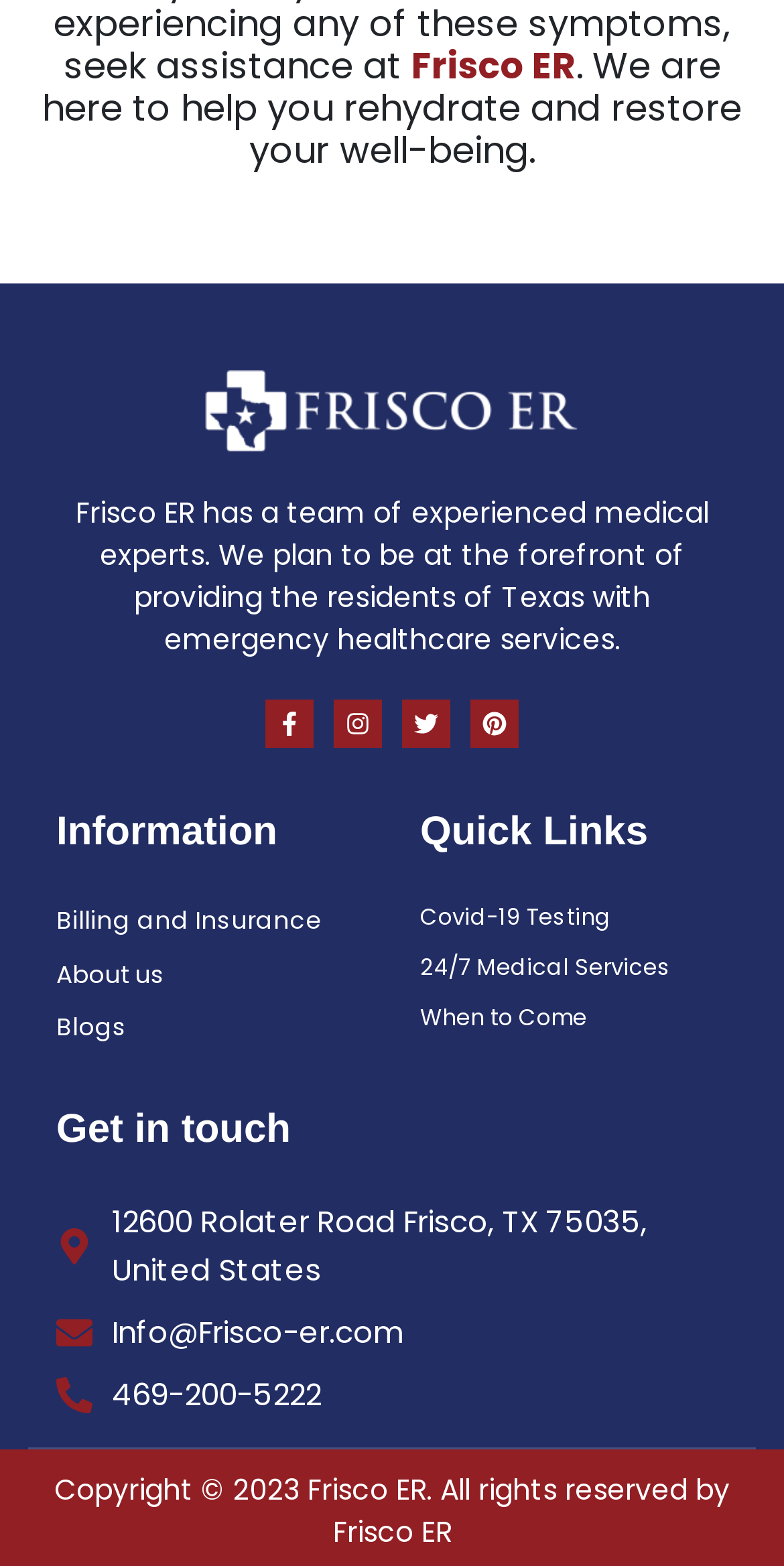Please identify the coordinates of the bounding box for the clickable region that will accomplish this instruction: "Read about Billing and Insurance".

[0.072, 0.576, 0.464, 0.6]